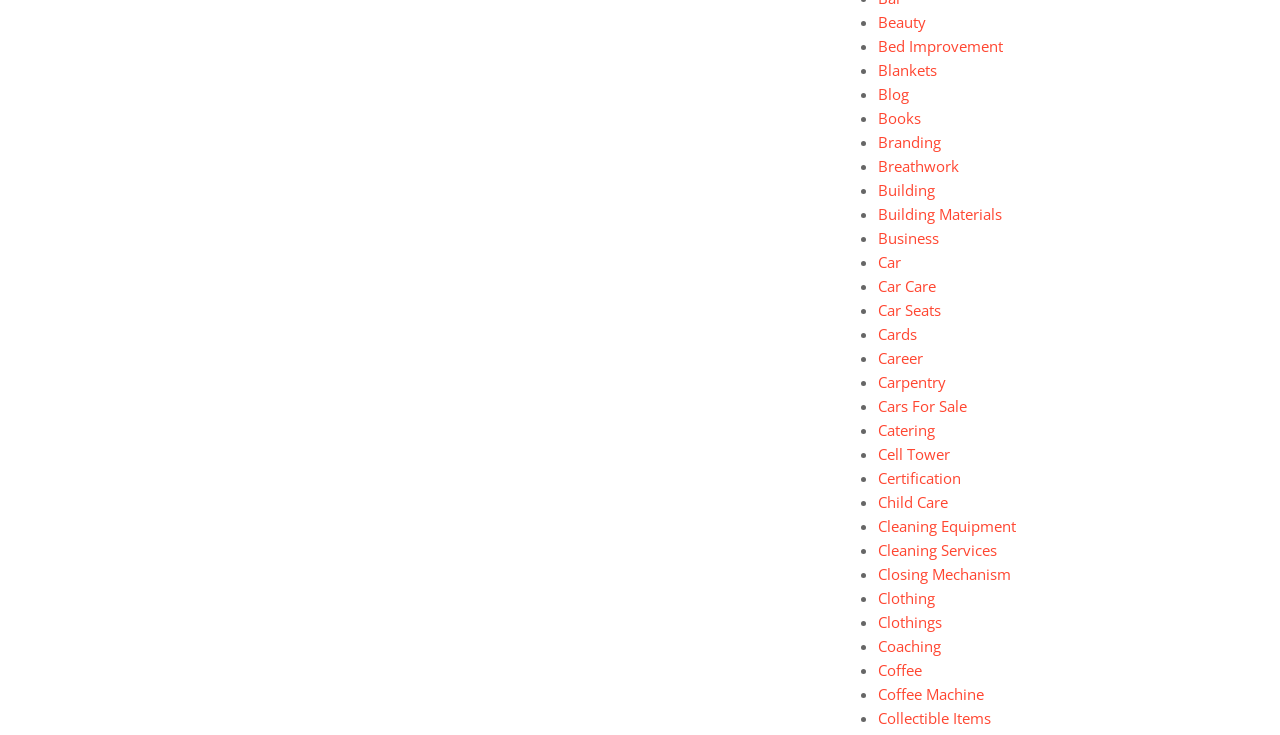Specify the bounding box coordinates of the element's area that should be clicked to execute the given instruction: "Visit Bed Improvement". The coordinates should be four float numbers between 0 and 1, i.e., [left, top, right, bottom].

[0.686, 0.049, 0.784, 0.076]